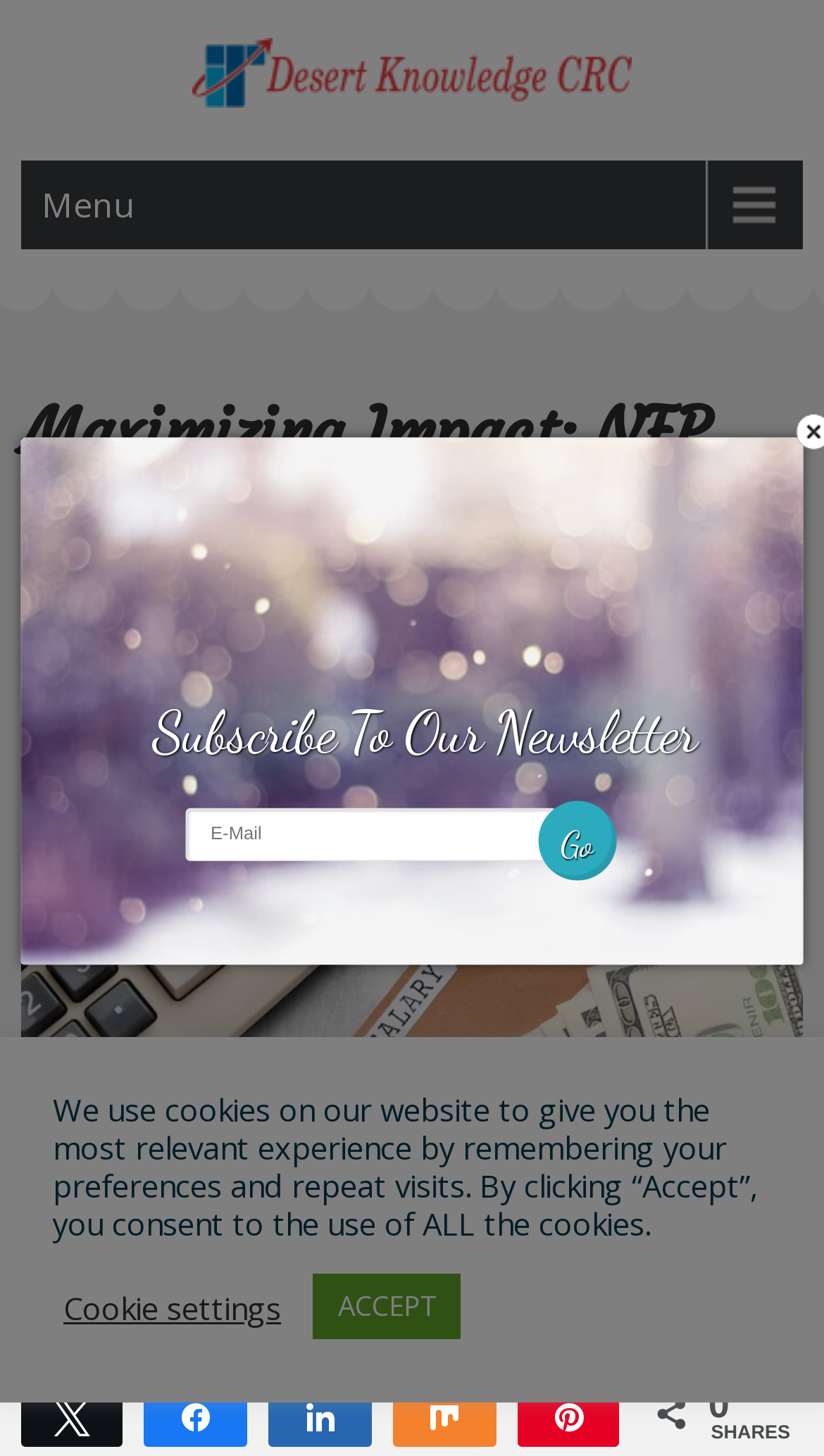How many social media sharing options are available?
Please answer the question with a detailed and comprehensive explanation.

I counted the number of link elements with social media icons and text such as 'N Tweet', 'k Share', 's Share', 'w Share', and 'A Pin' located at the bottom of the webpage, which indicates 5 social media sharing options.